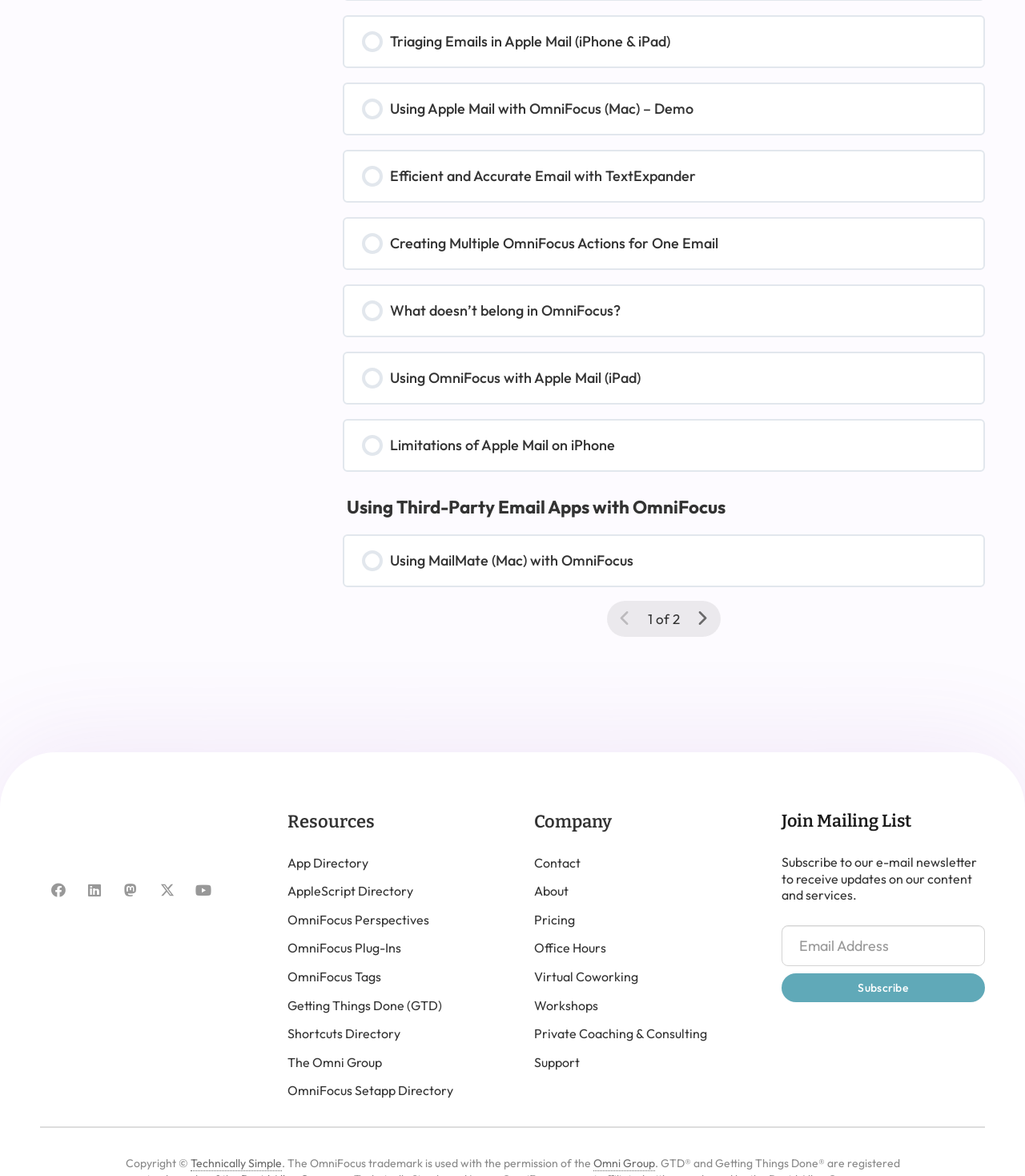Locate the bounding box coordinates of the clickable region necessary to complete the following instruction: "Subscribe to the mailing list". Provide the coordinates in the format of four float numbers between 0 and 1, i.e., [left, top, right, bottom].

[0.762, 0.827, 0.961, 0.852]